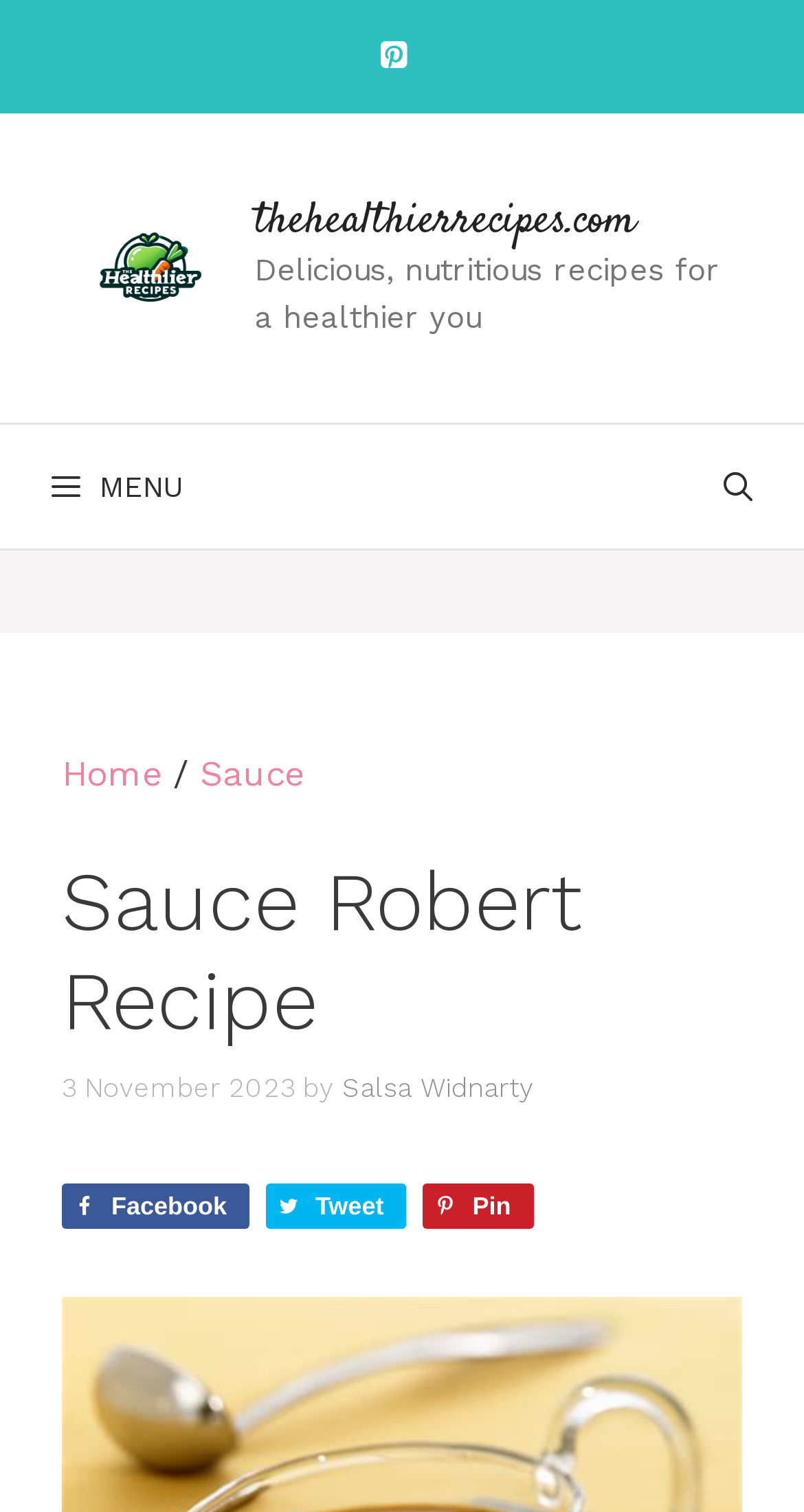Explain the webpage in detail.

This webpage is about a recipe for Sauce Robert, a classic American sauce. At the top, there is a banner with the site's name, "thehealthierrecipes.com", accompanied by an image of the site's logo. Below the banner, there is a navigation menu with a "MENU" button on the left and a search bar on the right.

The main content of the page is divided into two sections. On the left, there is a breadcrumbs navigation menu showing the path "Home > Sauce > Sauce Robert Recipe". On the right, there is a heading that reads "Sauce Robert Recipe" followed by the date "3 November 2023" and the author's name, "Salsa Widnarty".

Below the heading, there are three social media links: Facebook, Tweet, and Pin, each accompanied by an image. These links are aligned horizontally and take up about half of the page's width.

At the very top of the page, there is a complementary section with a Pinterest link. The meta description mentions that Sauce Robert is a versatile sauce that adds flavor to various dishes, but this information is not explicitly displayed on the page.